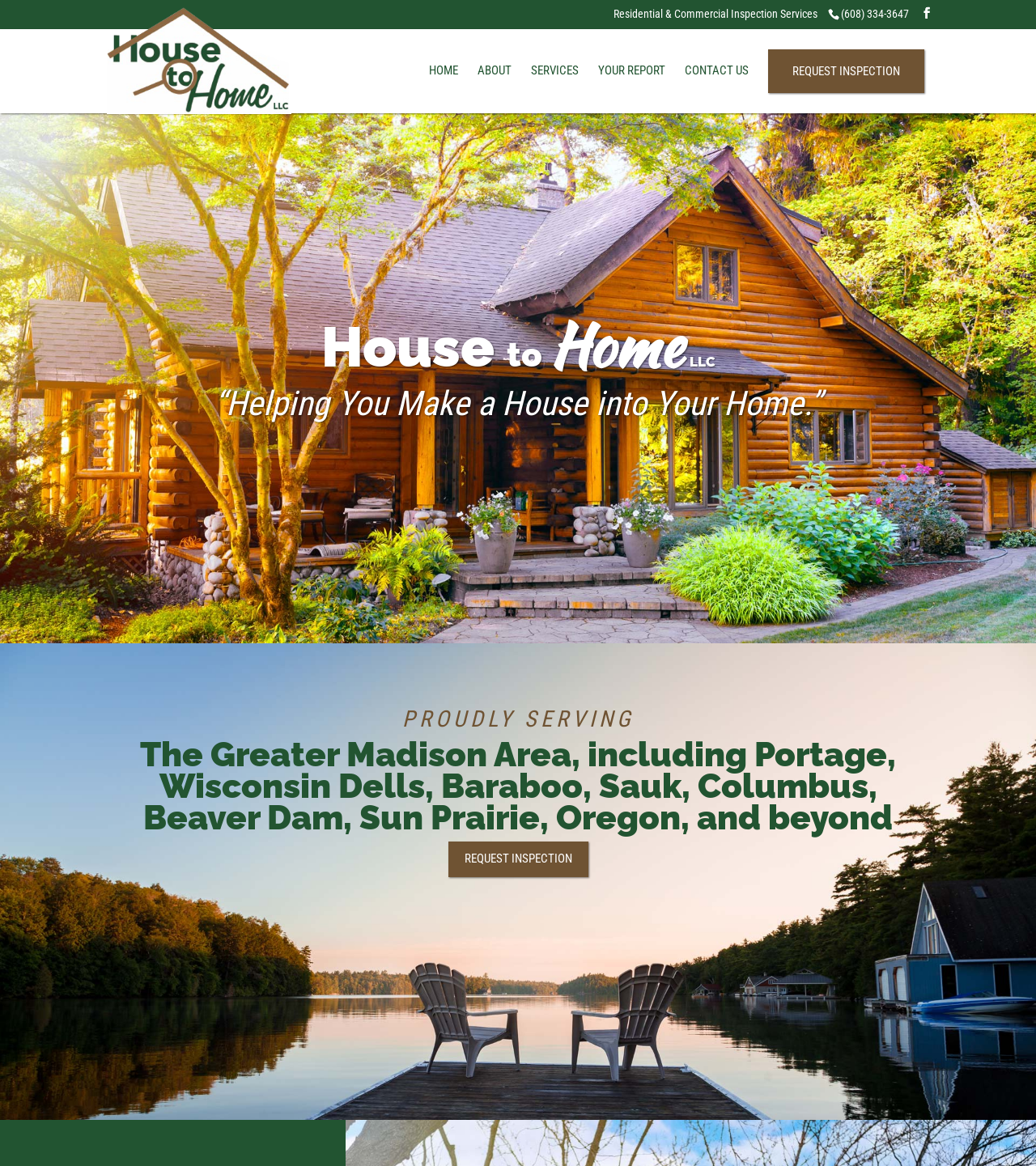Determine the coordinates of the bounding box for the clickable area needed to execute this instruction: "Request an inspection".

[0.741, 0.042, 0.892, 0.08]